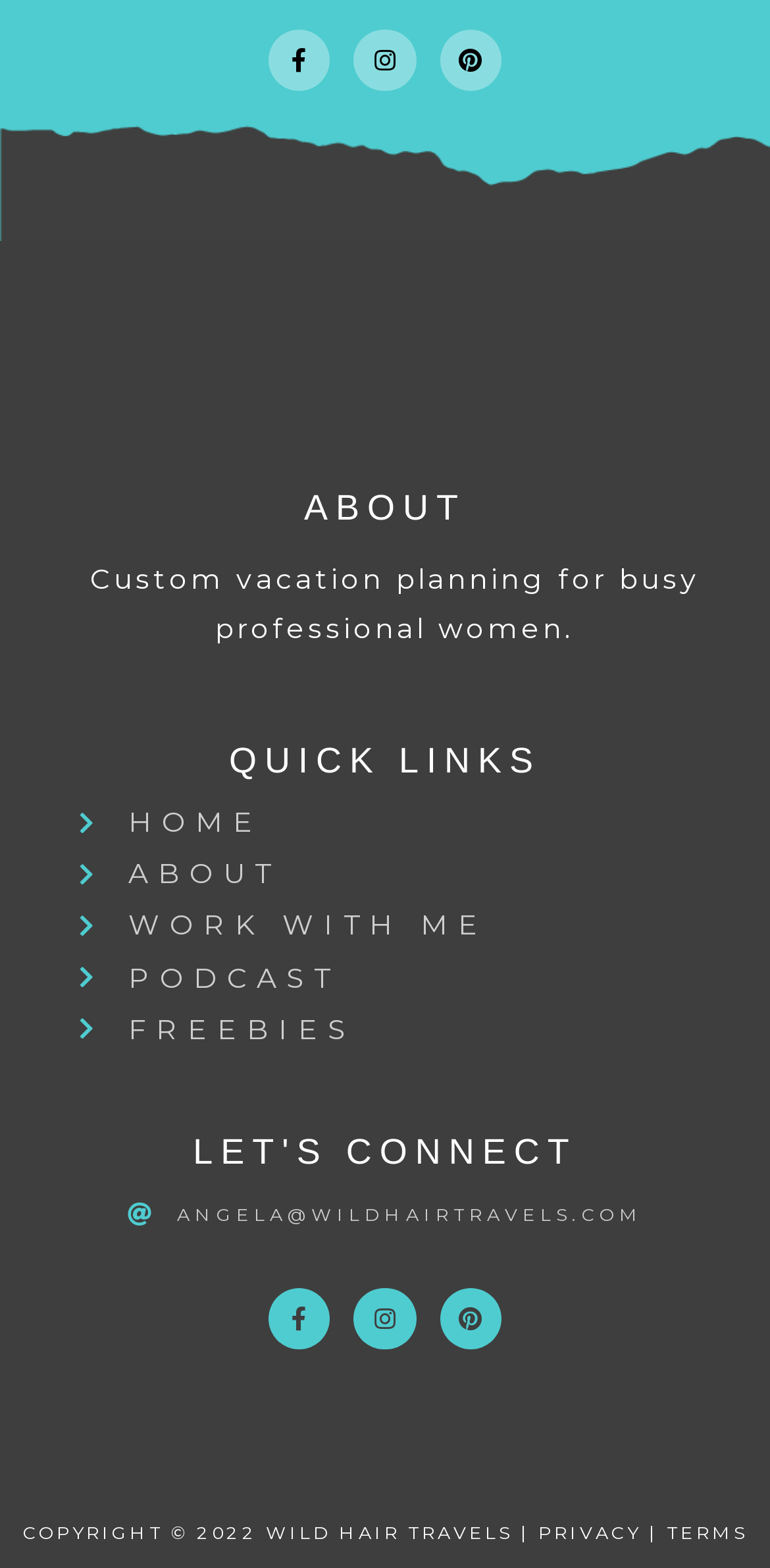Carefully examine the image and provide an in-depth answer to the question: What year is the copyright for?

The StaticText 'COPYRIGHT © 2022 WILD HAIR TRAVELS |' at the bottom of the webpage indicates that the copyright is for the year 2022.